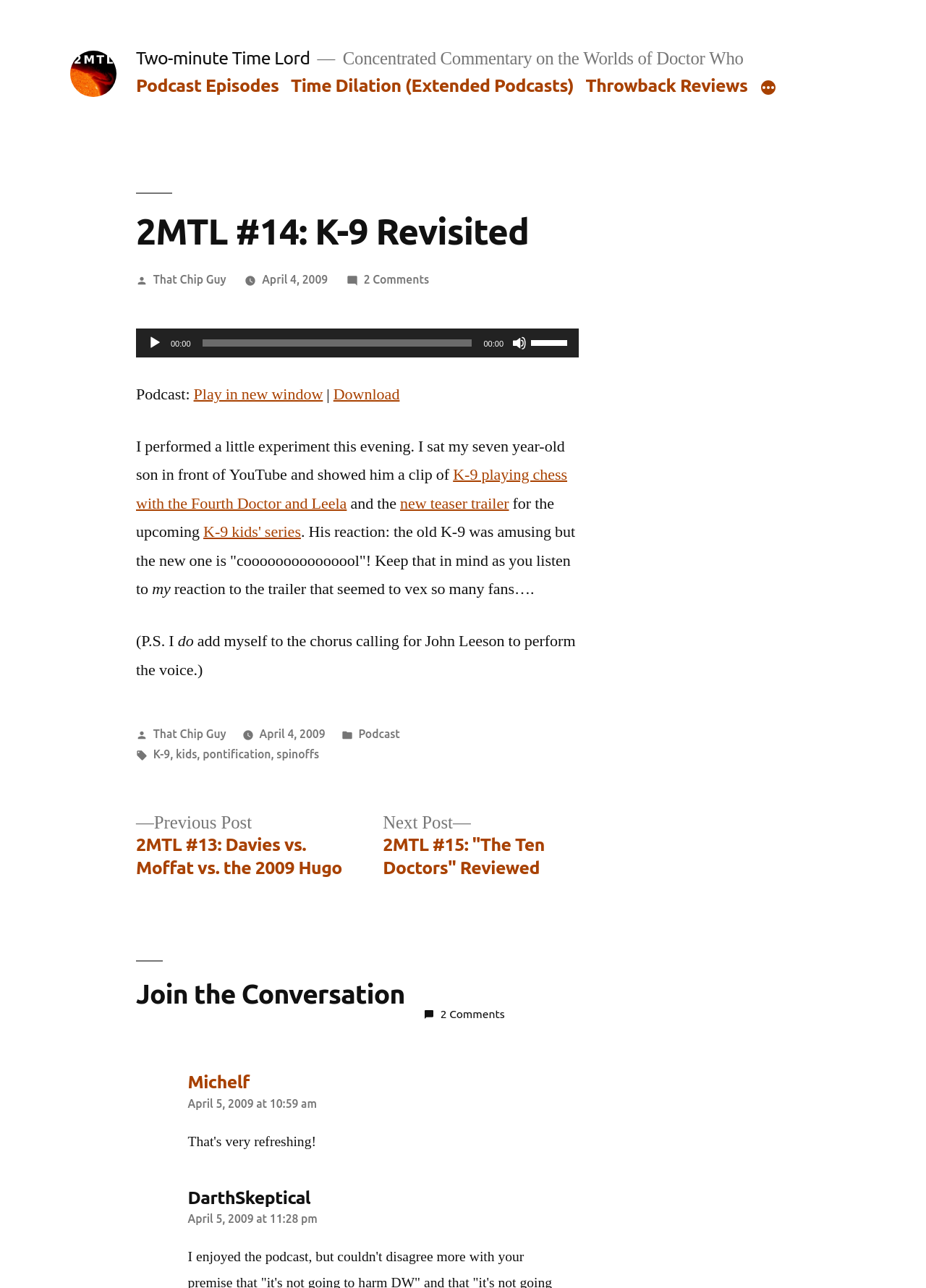Specify the bounding box coordinates for the region that must be clicked to perform the given instruction: "Click the link to view the previous post".

[0.147, 0.63, 0.369, 0.683]